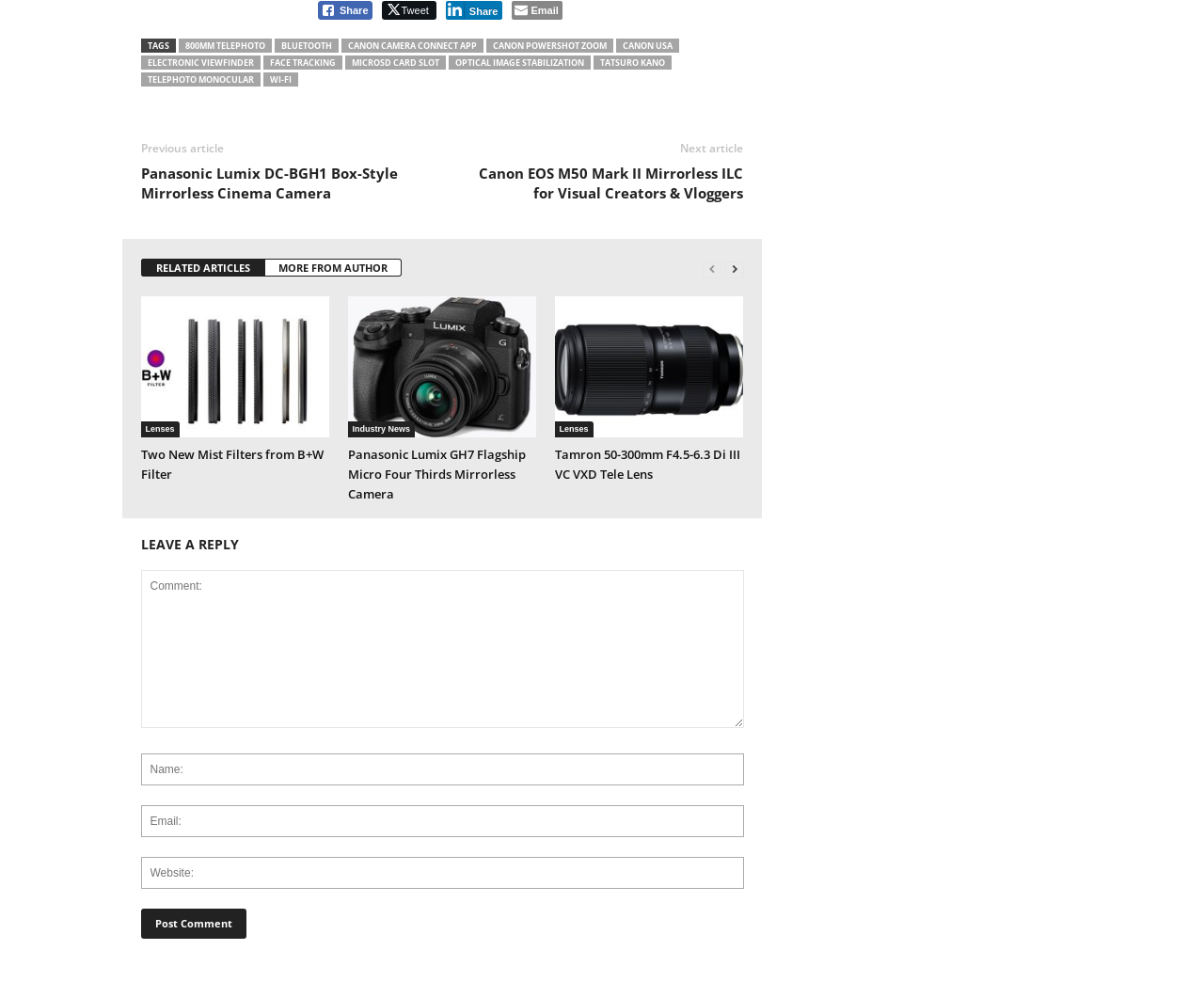What is the type of camera mentioned in the article?
From the image, provide a succinct answer in one word or a short phrase.

Mirrorless camera